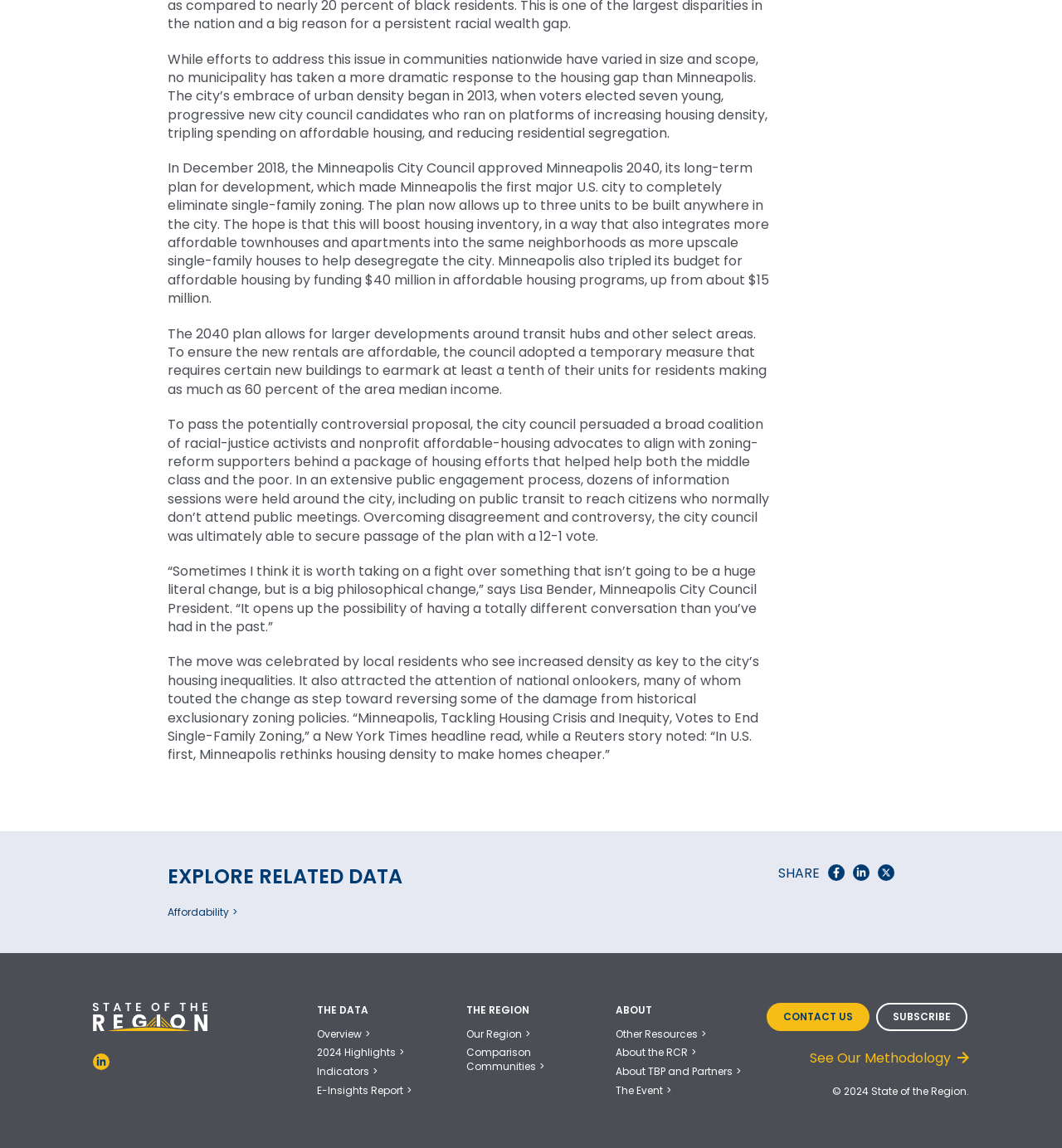Identify the bounding box coordinates of the region that needs to be clicked to carry out this instruction: "Read how to draw one line bird tutorial". Provide these coordinates as four float numbers ranging from 0 to 1, i.e., [left, top, right, bottom].

None